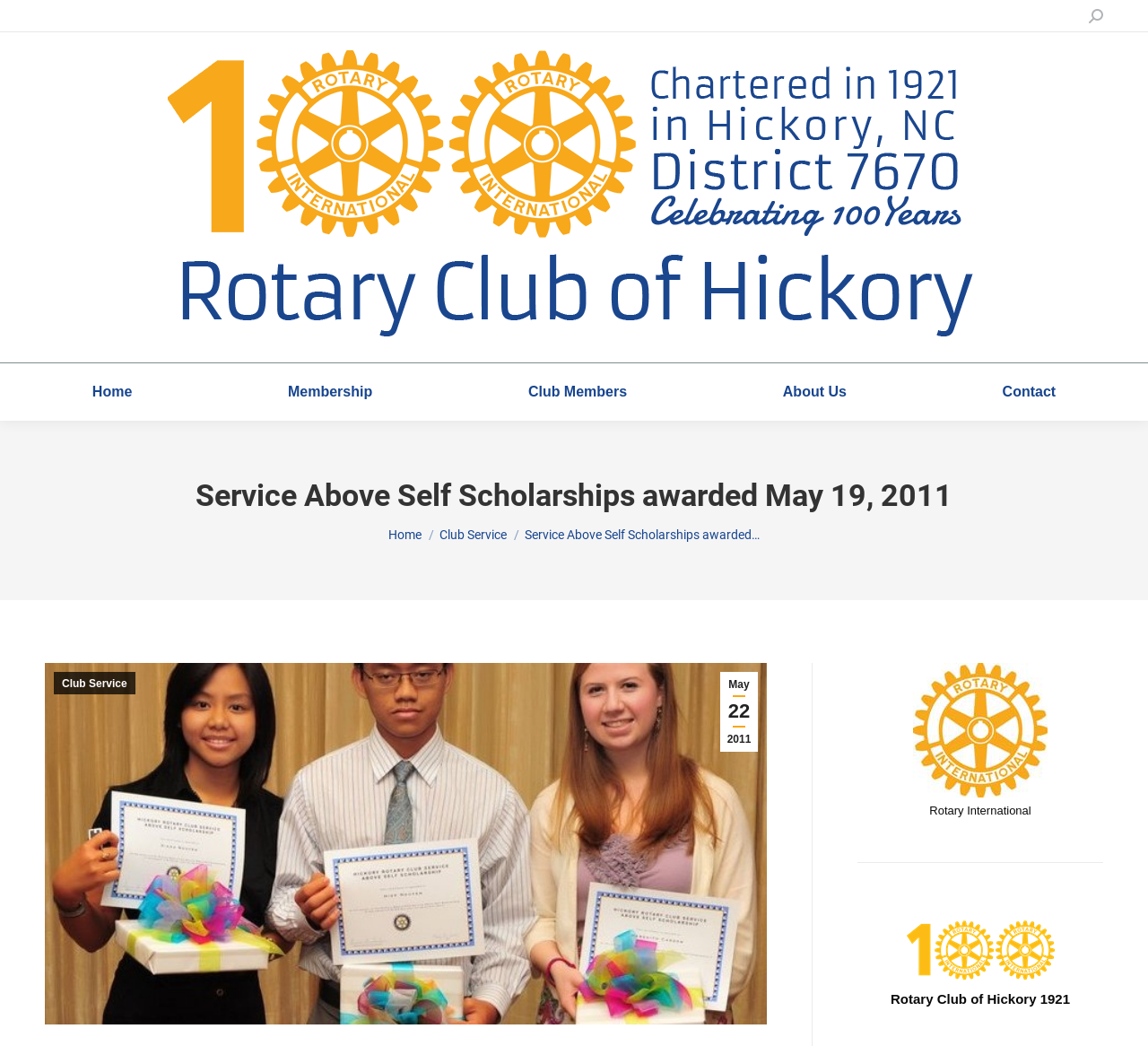Please reply with a single word or brief phrase to the question: 
How many links are there in the top navigation menu?

5